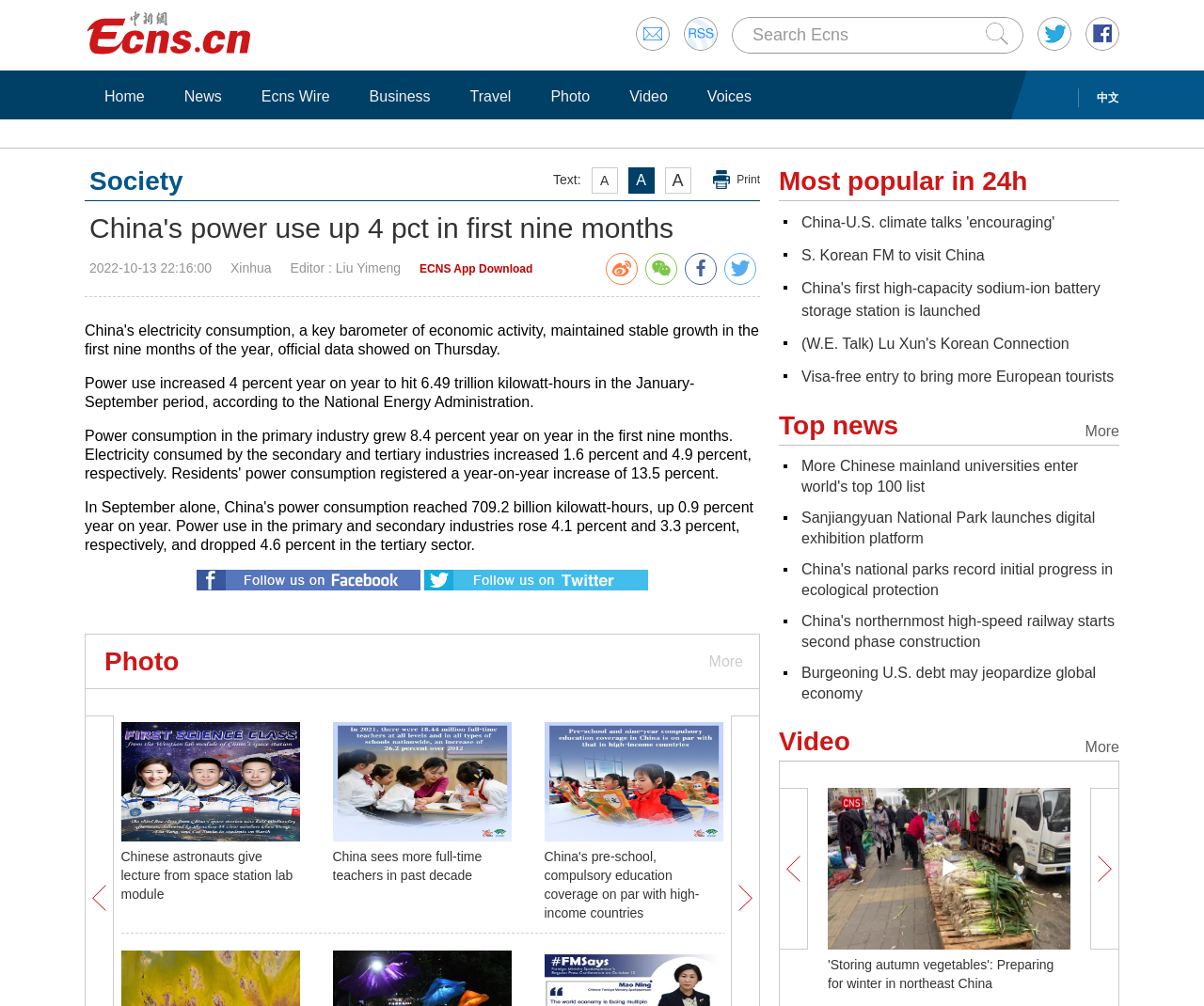What is the topic of the news article?
Using the details shown in the screenshot, provide a comprehensive answer to the question.

Based on the webpage, the main heading 'China's power use up 4 pct in first nine months' suggests that the topic of the news article is about China's power usage.